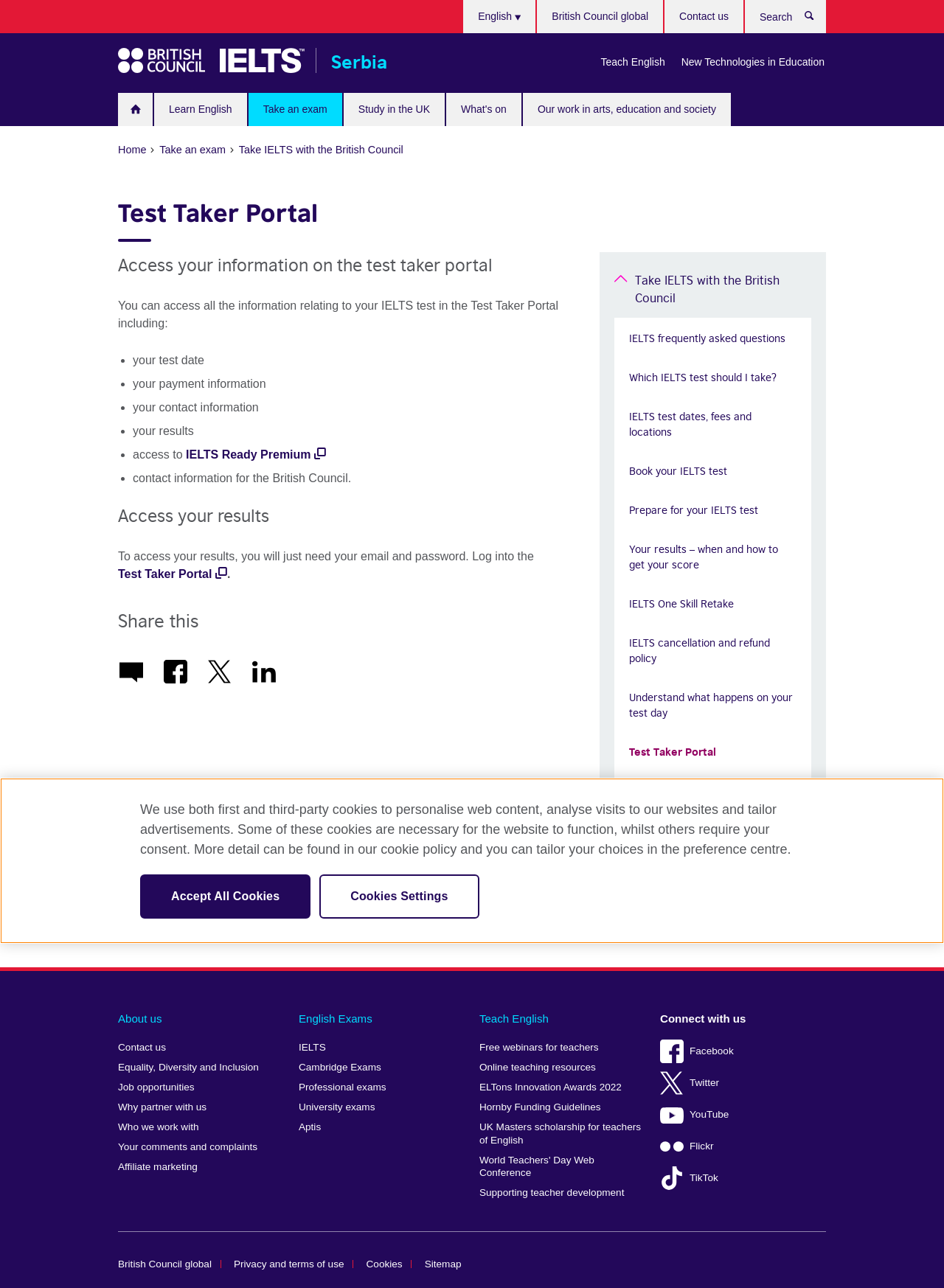Locate the primary headline on the webpage and provide its text.

Test Taker Portal